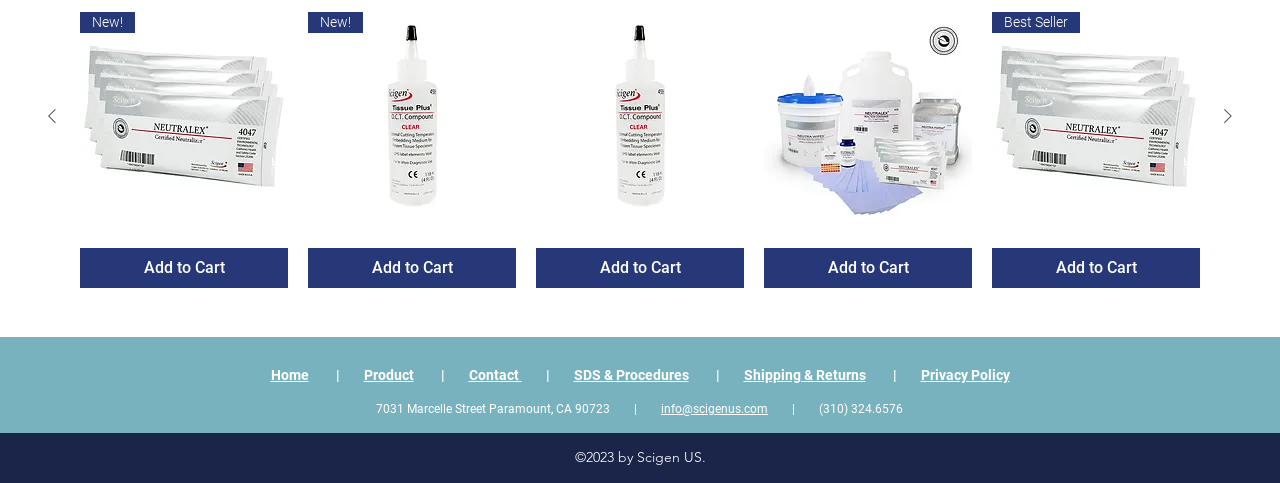Analyze the image and give a detailed response to the question:
What is the company name mentioned in the footer?

The footer of the webpage contains a copyright notice that mentions the company name 'Scigen US', indicating that it is the owner of the website.